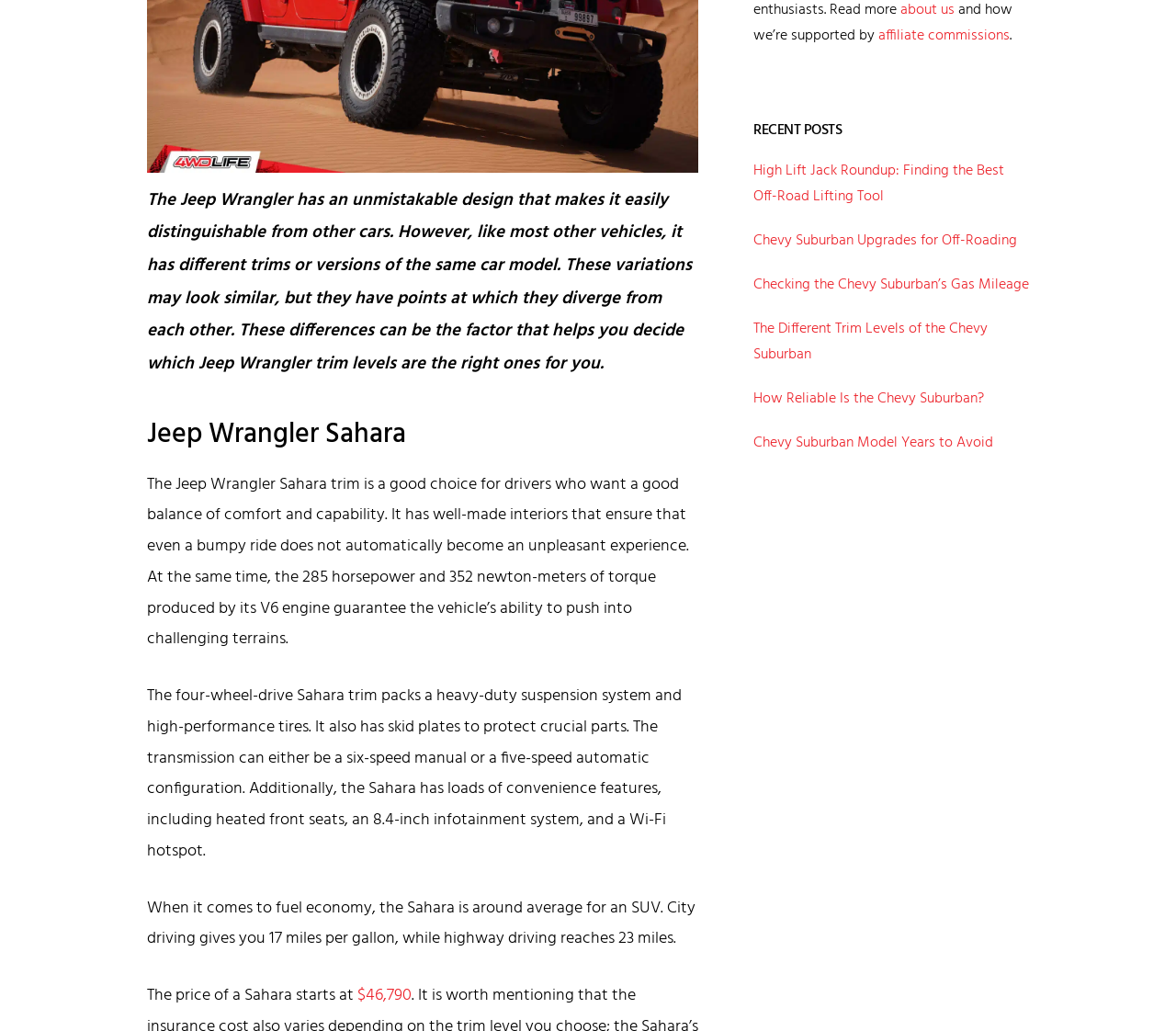Please determine the bounding box coordinates for the UI element described as: "affiliate commissions".

[0.747, 0.023, 0.859, 0.046]